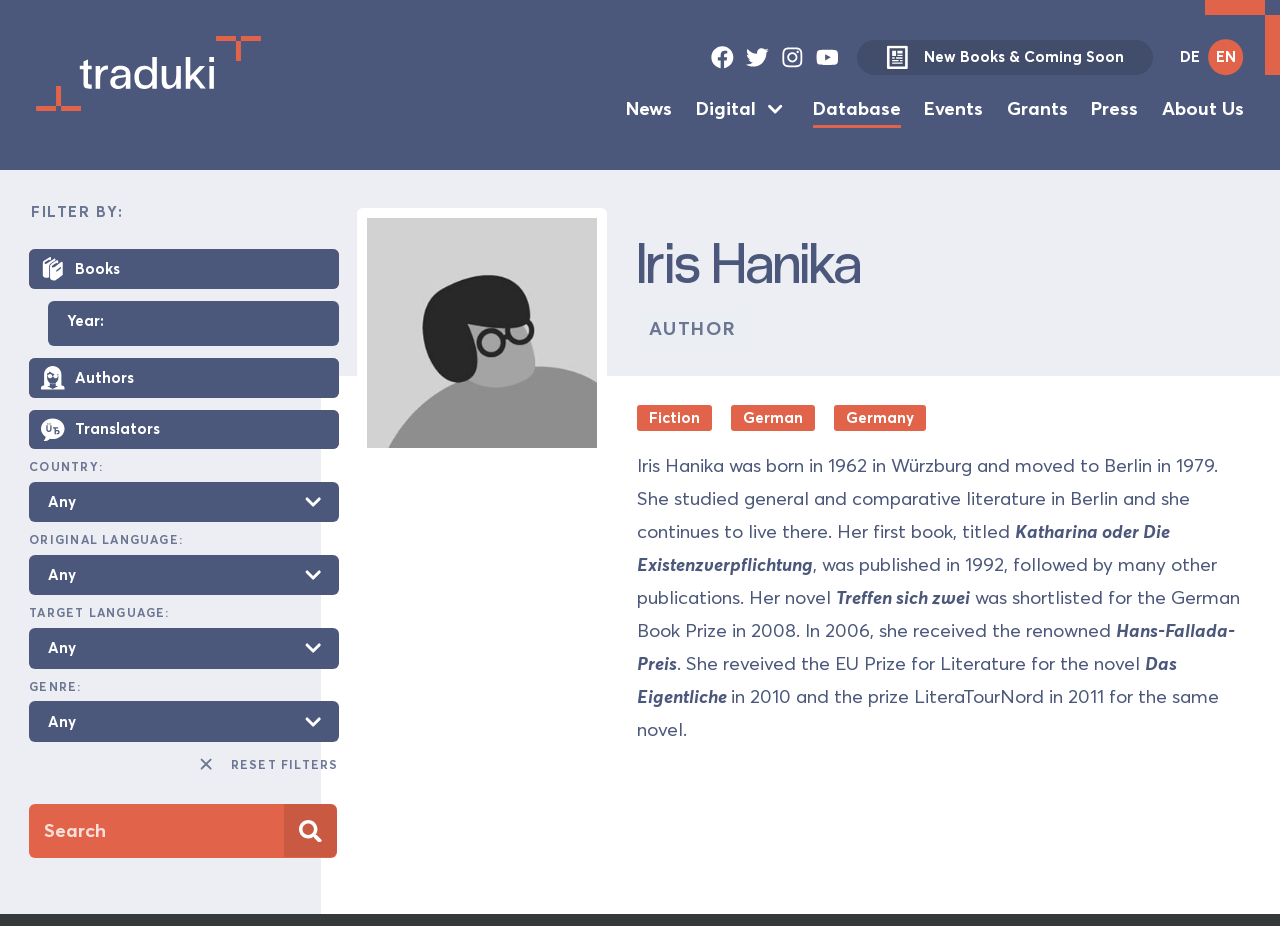Pinpoint the bounding box coordinates of the clickable element to carry out the following instruction: "Reset filters."

[0.154, 0.814, 0.264, 0.837]